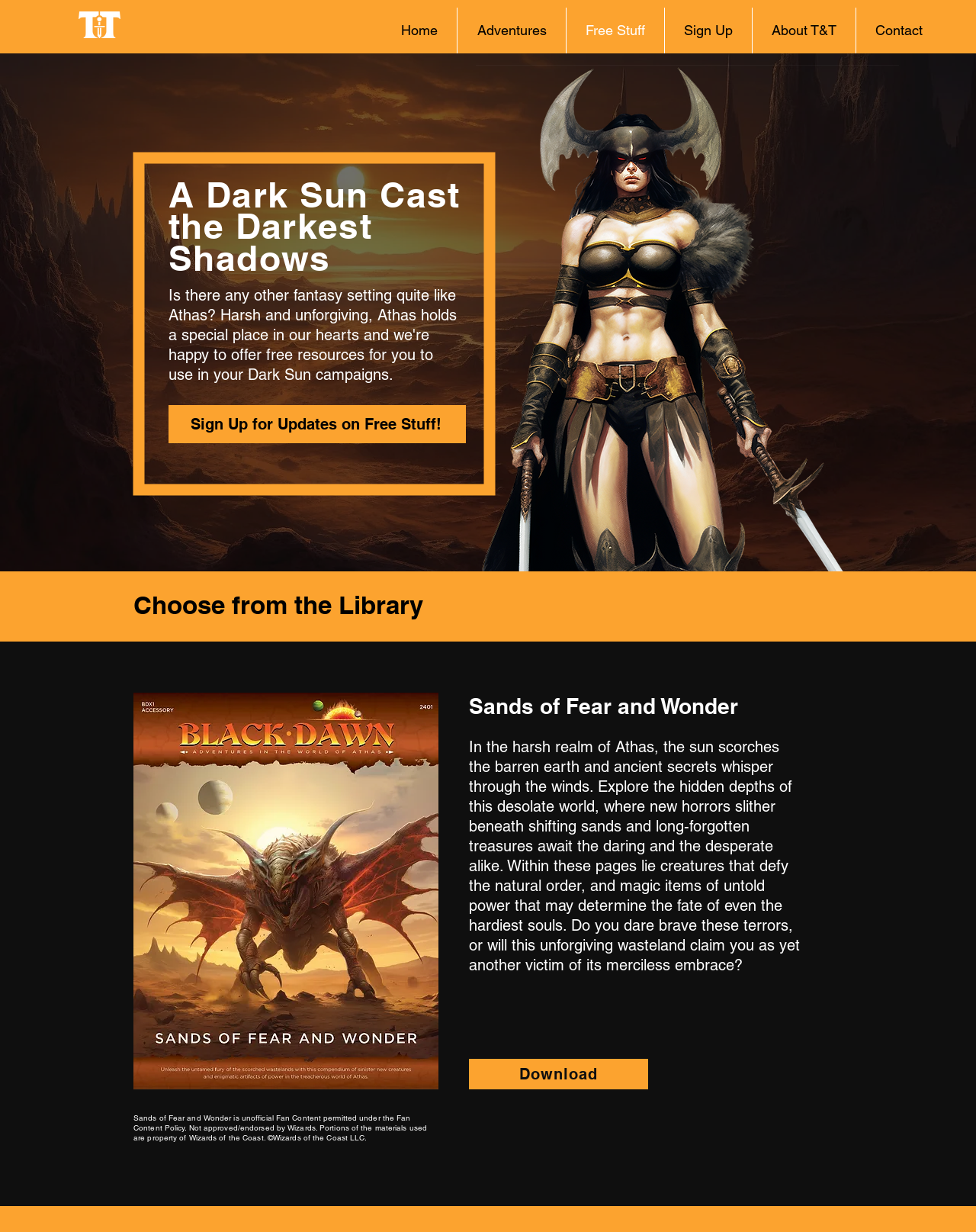Using the format (top-left x, top-left y, bottom-right x, bottom-right y), provide the bounding box coordinates for the described UI element. All values should be floating point numbers between 0 and 1: Free Stuff

[0.58, 0.006, 0.68, 0.043]